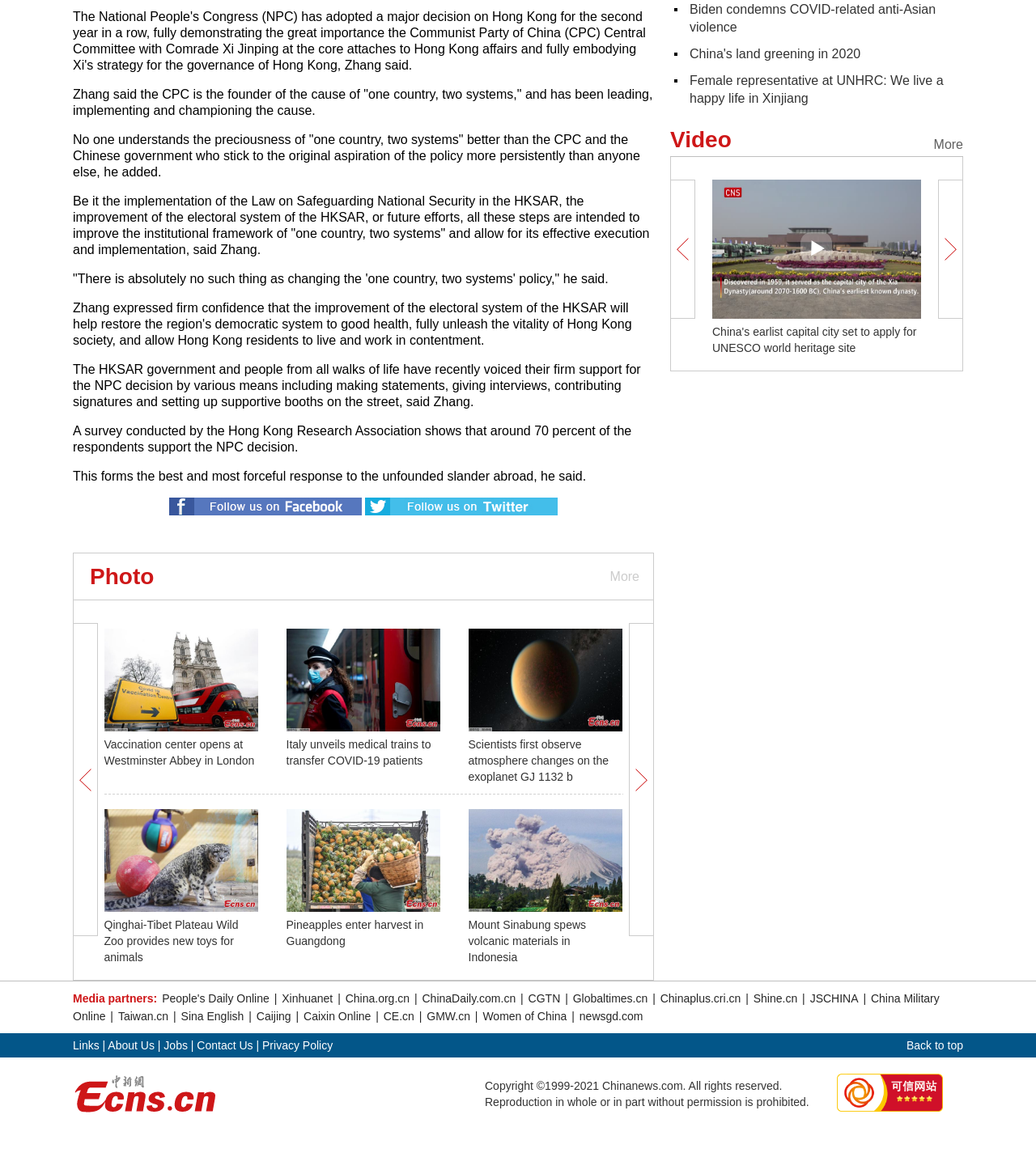Bounding box coordinates are specified in the format (top-left x, top-left y, bottom-right x, bottom-right y). All values are floating point numbers bounded between 0 and 1. Please provide the bounding box coordinate of the region this sentence describes: Privacy Policy

[0.253, 0.898, 0.321, 0.909]